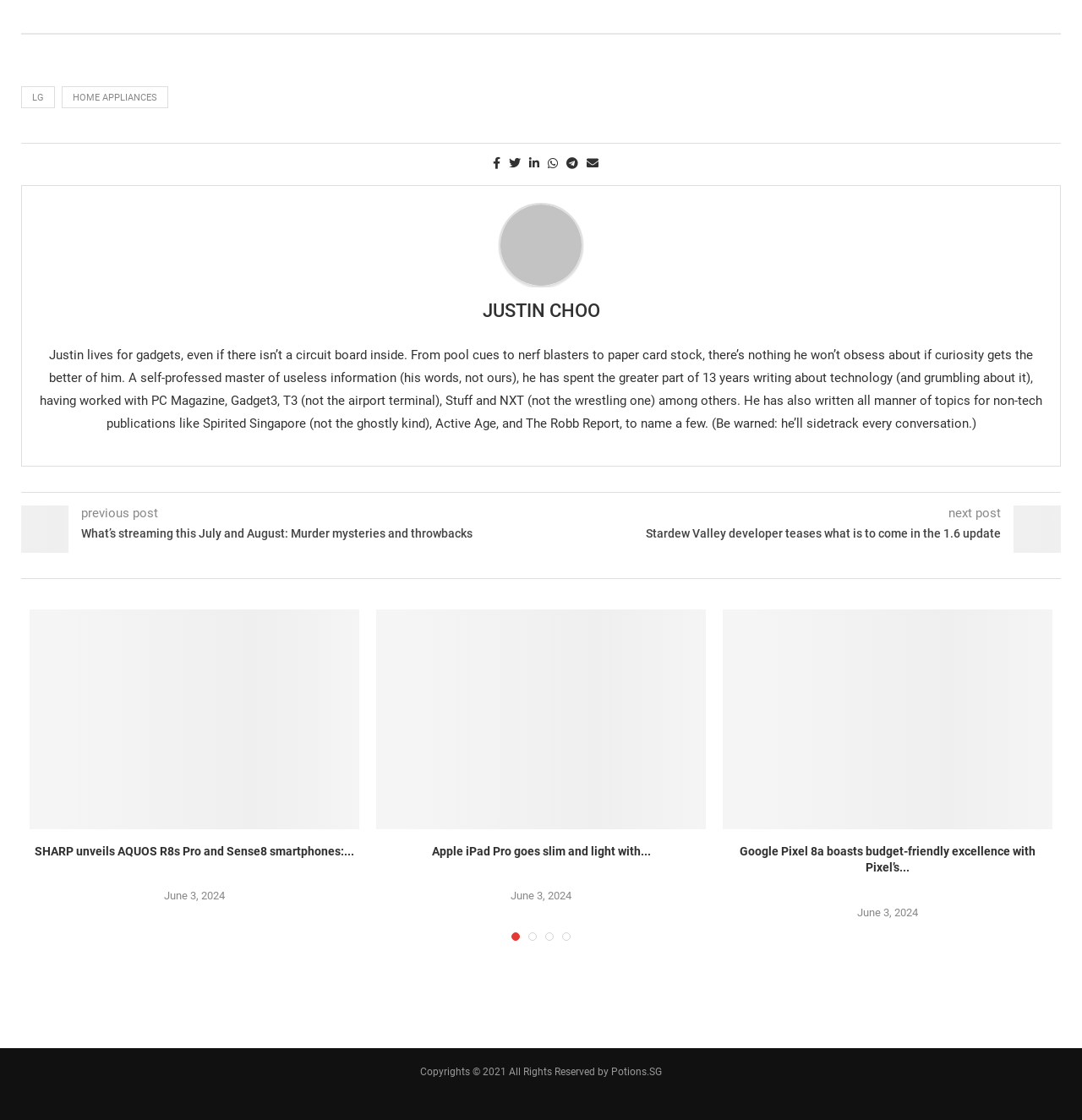Please study the image and answer the question comprehensively:
What is the purpose of the links at the top of the page?

The links at the top of the page are for sharing the content on various social media platforms such as Facebook, Twitter, LinkedIn, Whatsapp, Telegram, and Email.